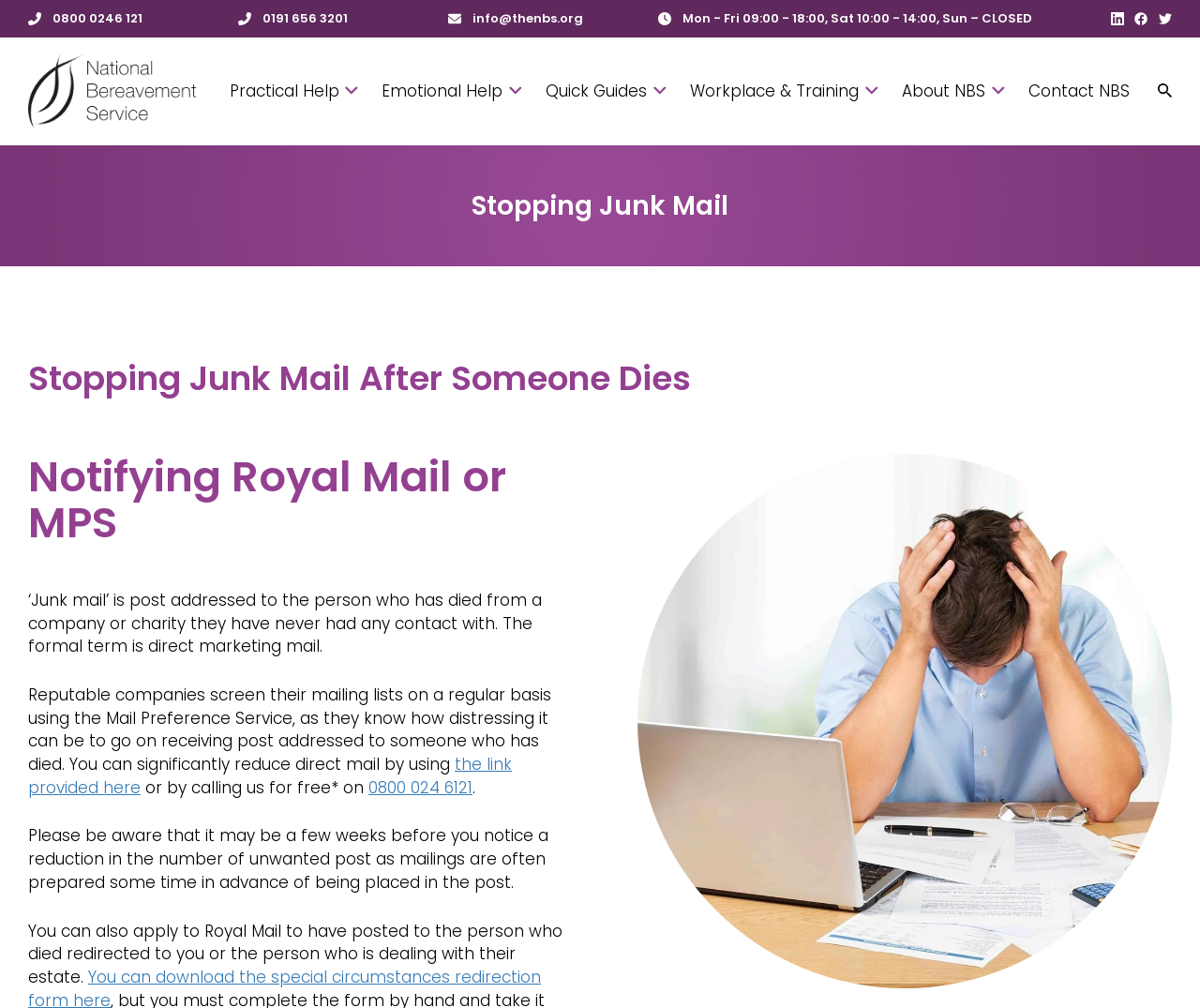Specify the bounding box coordinates of the element's area that should be clicked to execute the given instruction: "Search site". The coordinates should be four float numbers between 0 and 1, i.e., [left, top, right, bottom].

[0.652, 0.149, 0.948, 0.175]